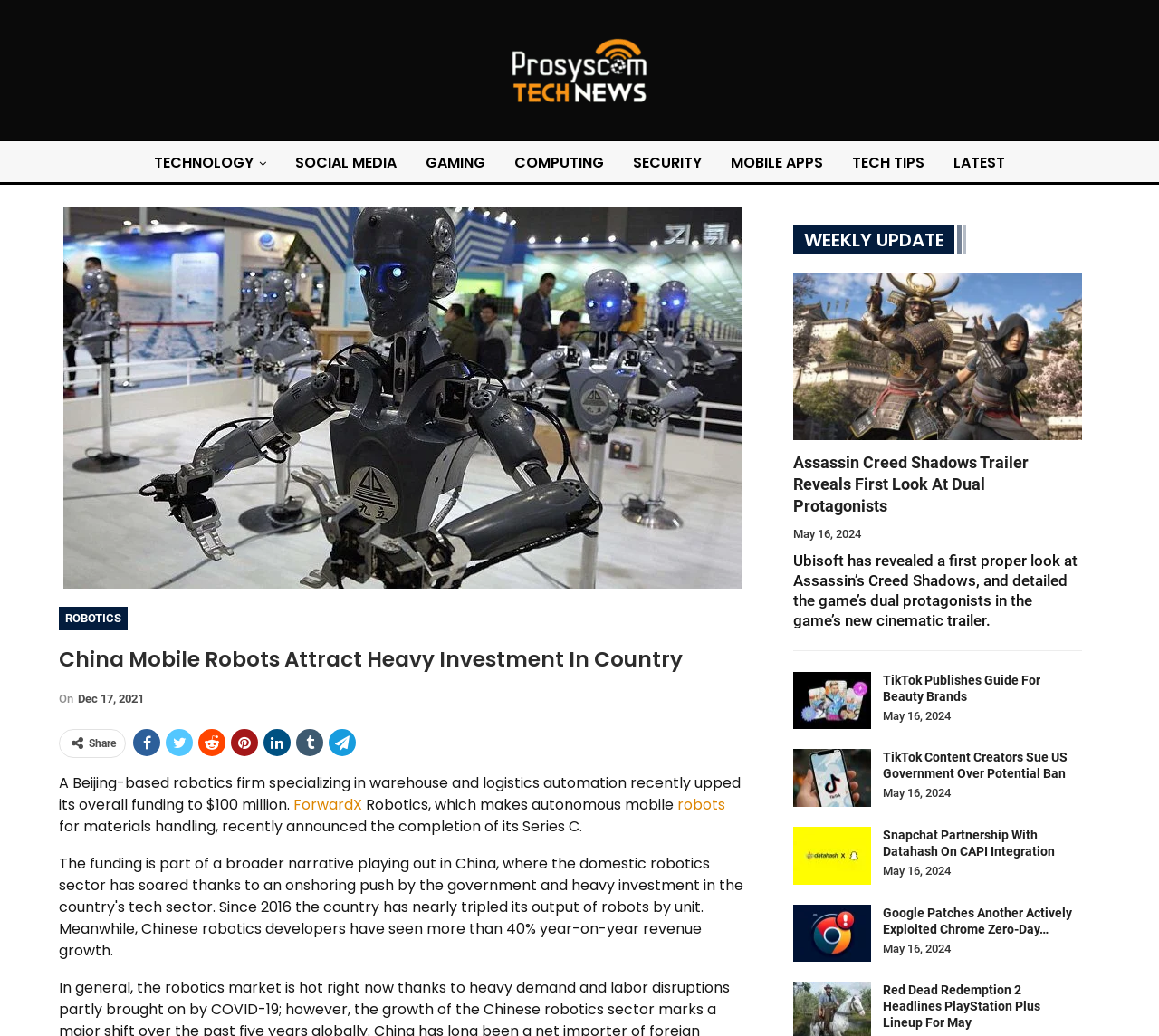Identify the bounding box coordinates for the region of the element that should be clicked to carry out the instruction: "Check the latest news". The bounding box coordinates should be four float numbers between 0 and 1, i.e., [left, top, right, bottom].

[0.813, 0.136, 0.877, 0.178]